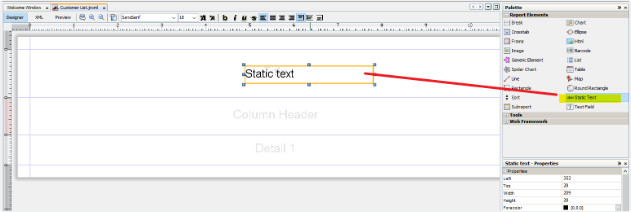Provide a brief response to the question below using a single word or phrase: 
What is the purpose of the red arrow in the image?

Indicates selected element